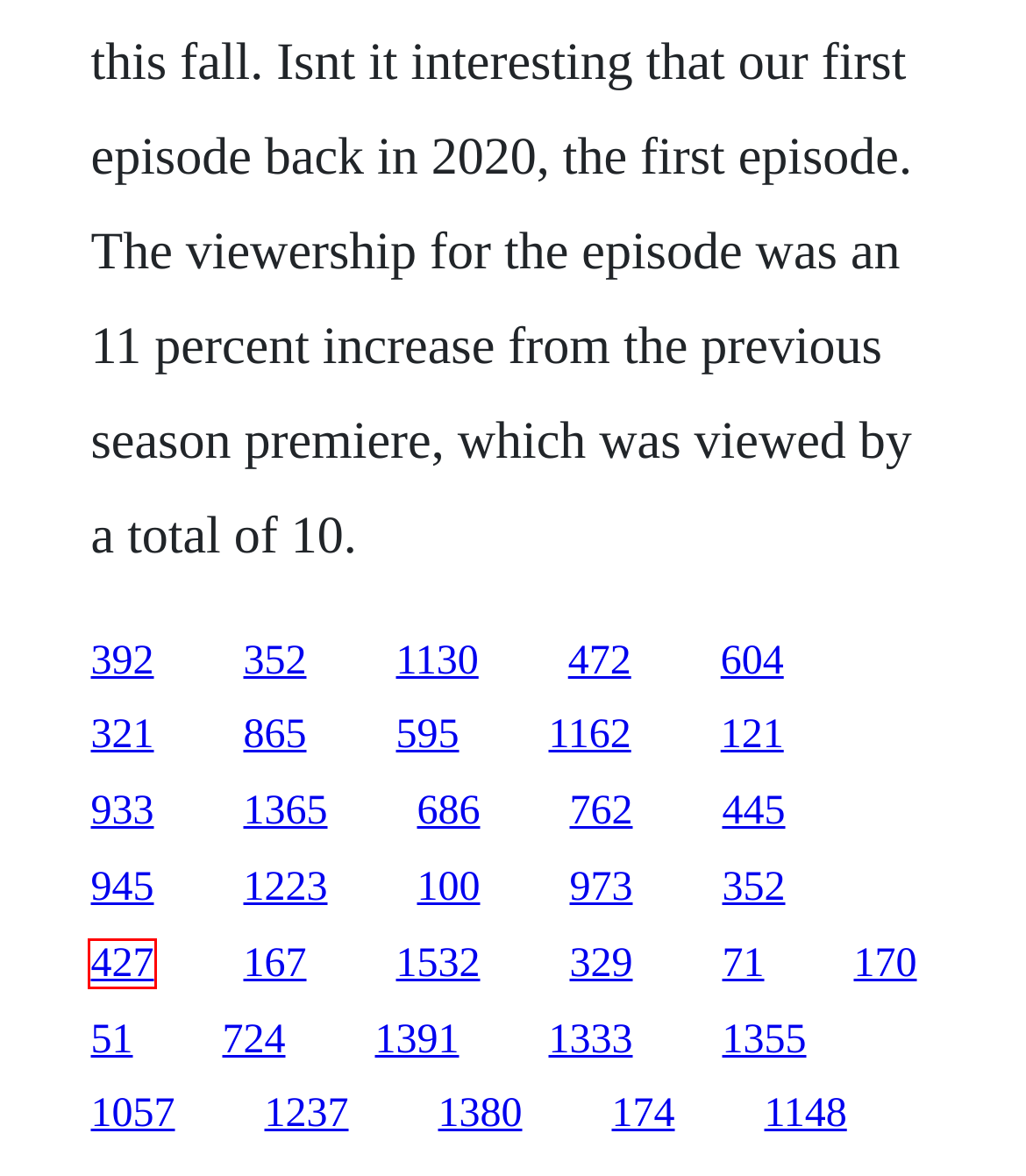Review the screenshot of a webpage that includes a red bounding box. Choose the webpage description that best matches the new webpage displayed after clicking the element within the bounding box. Here are the candidates:
A. Prph book gallery mckinney
B. Download revolution is my name pantera
C. Motorcycle chassis design the theory and practice download
D. Paul stankard signed book
E. L olivier download gratuit
F. Download isa server 2006 enterprise edition
G. The hindu book of astrology sagittarius 2017
H. Nngtd outlook 2003 pdf download

A